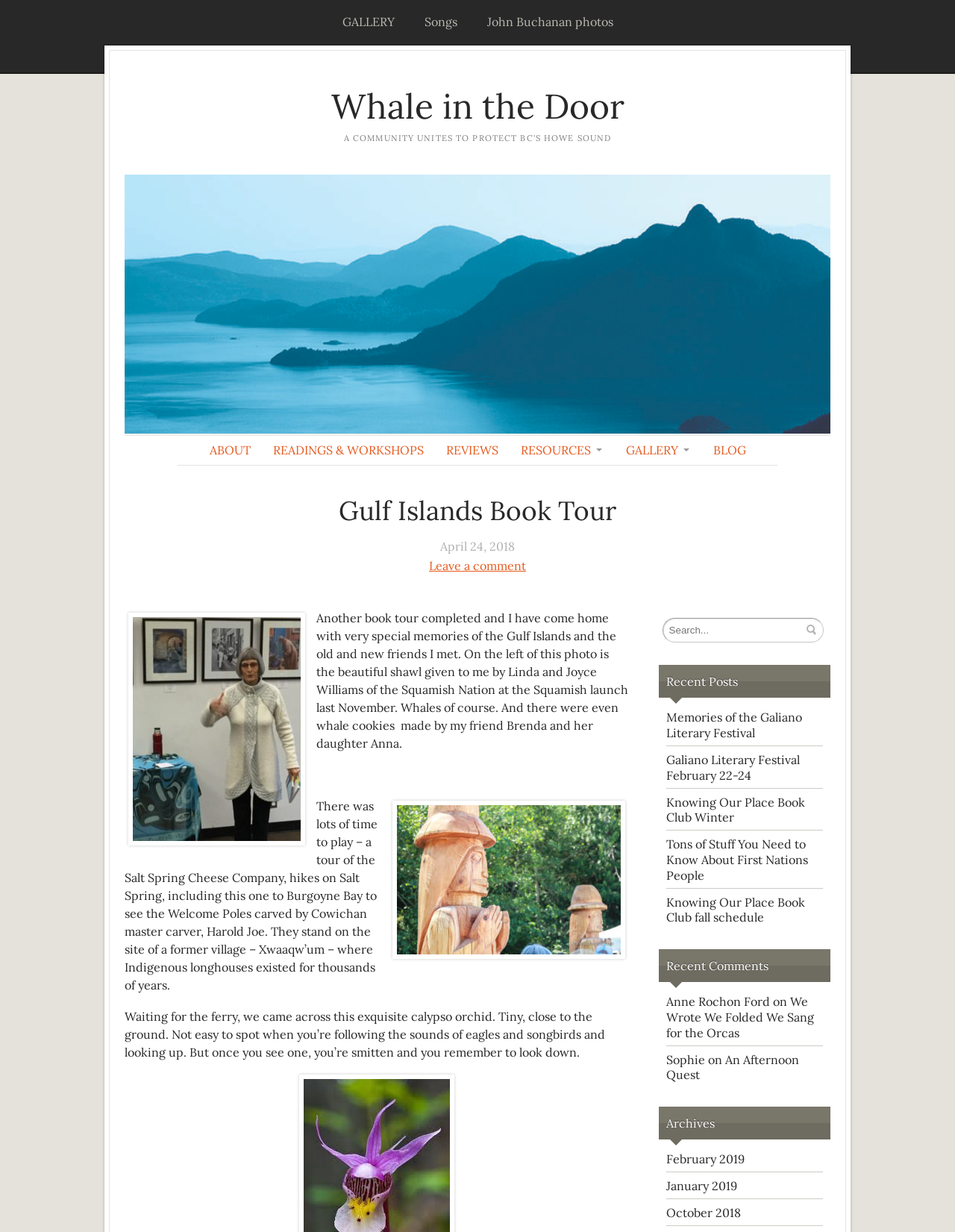Create a detailed summary of the webpage's content and design.

The webpage is about a book tour, specifically the "Gulf Islands Book Tour" for the book "Whale in the Door". The page has a navigation menu at the top with links to "GALLERY", "Songs", "John Buchanan photos", and more. Below the navigation menu, there is a heading that reads "Whale in the Door" with a link to the book's page. 

Underneath, there is a heading that describes the book's theme, "A COMMUNITY UNITES TO PROTECT BC'S HOWE SOUND". Below this heading, there is a link to the book's page again, followed by a section with links to "ABOUT", "READINGS & WORKSHOPS", "REVIEWS", "RESOURCES", "GALLERY", and "BLOG".

The main content of the page is a blog post about the author's experience on the book tour. The post includes several paragraphs of text, with images scattered throughout. The images include a photo of the author with a shawl, a picture of Welcome Poles on Salt Spring, and a photo of a calypso orchid. The text describes the author's experiences on the tour, including visiting the Salt Spring Cheese Company, hiking on Salt Spring, and seeing the Welcome Poles.

On the right side of the page, there is a search bar with a "Submit" button. Below the search bar, there is a section titled "Recent Posts" with links to several blog posts, including "Memories of the Galiano Literary Festival" and "Knowing Our Place Book Club Winter". 

Further down the page, there is a section titled "Recent Comments" with comments from users, including Anne Rochon Ford and Sophie. Each comment includes a link to the relevant blog post. Finally, there is a section titled "Archives" with links to blog posts from different months, including February 2019, January 2019, and October 2018.